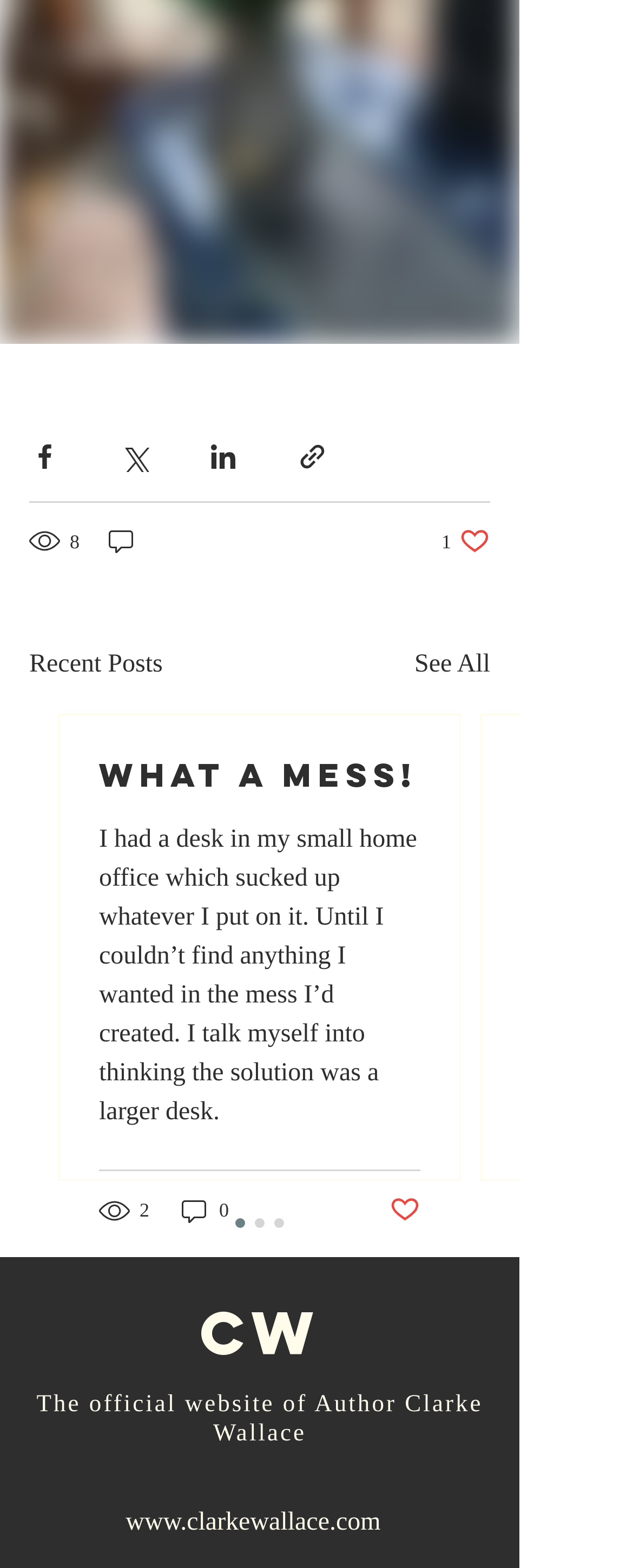Look at the image and answer the question in detail:
What is the website of the author?

I looked at the link at the bottom of the page, which says 'www.clarkewallace.com', and found that it is the website of the author.